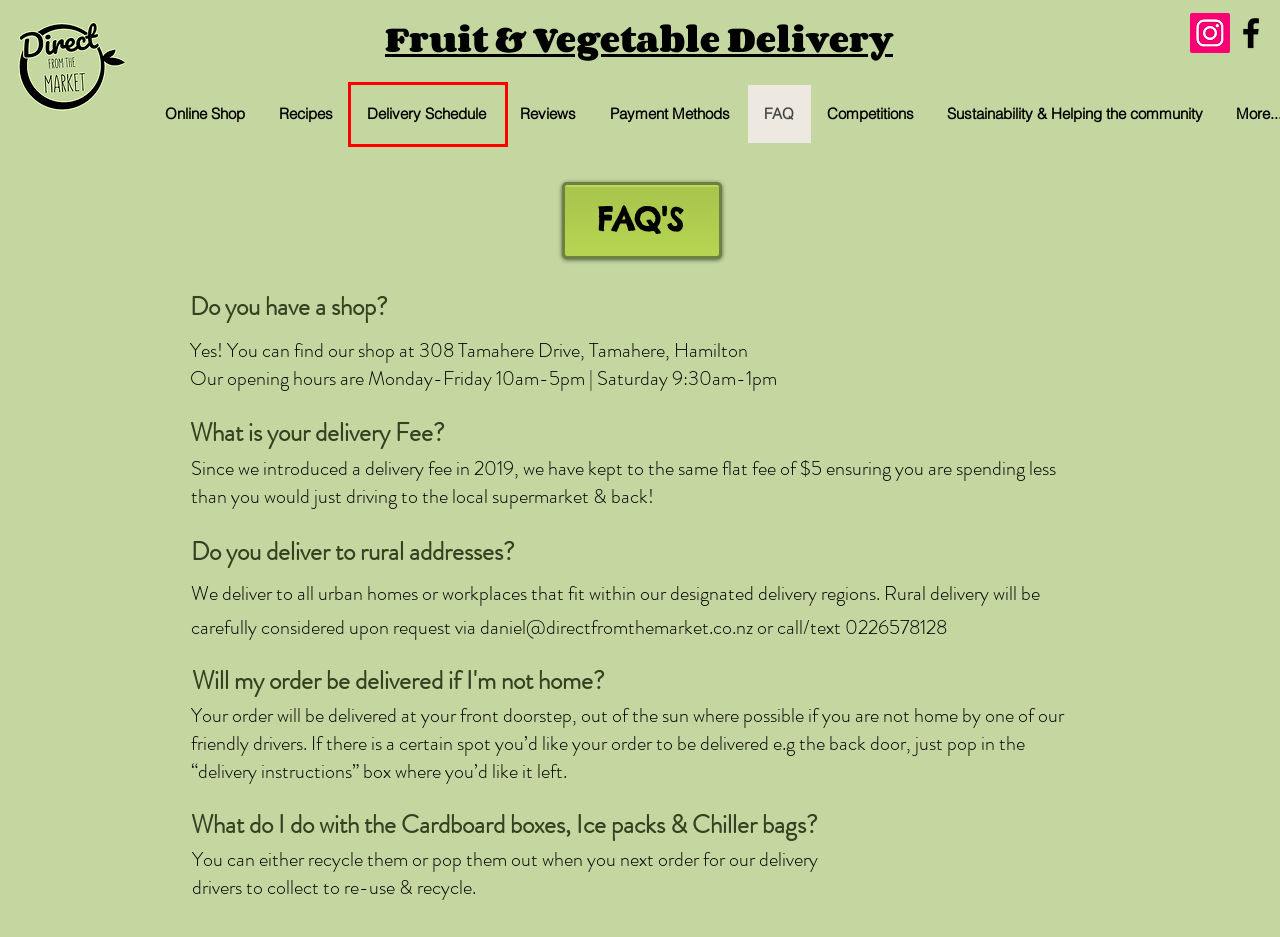You are provided a screenshot of a webpage featuring a red bounding box around a UI element. Choose the webpage description that most accurately represents the new webpage after clicking the element within the red bounding box. Here are the candidates:
A. Delivery Schedule | directfromthemarket
B. Fruit and Vegetable Delivery | Direct from the market | 308 Tamahere Drive
C. Reviews | Direct from the Market
D. Terms & Conditions | Direct from the Market
E. Recipes | Direct from the Market
F. Payment Methods | Direct from the Market
G. Competitions | Direct from the Market
H. Sustainability & Helping the community | Direct from the Market

A